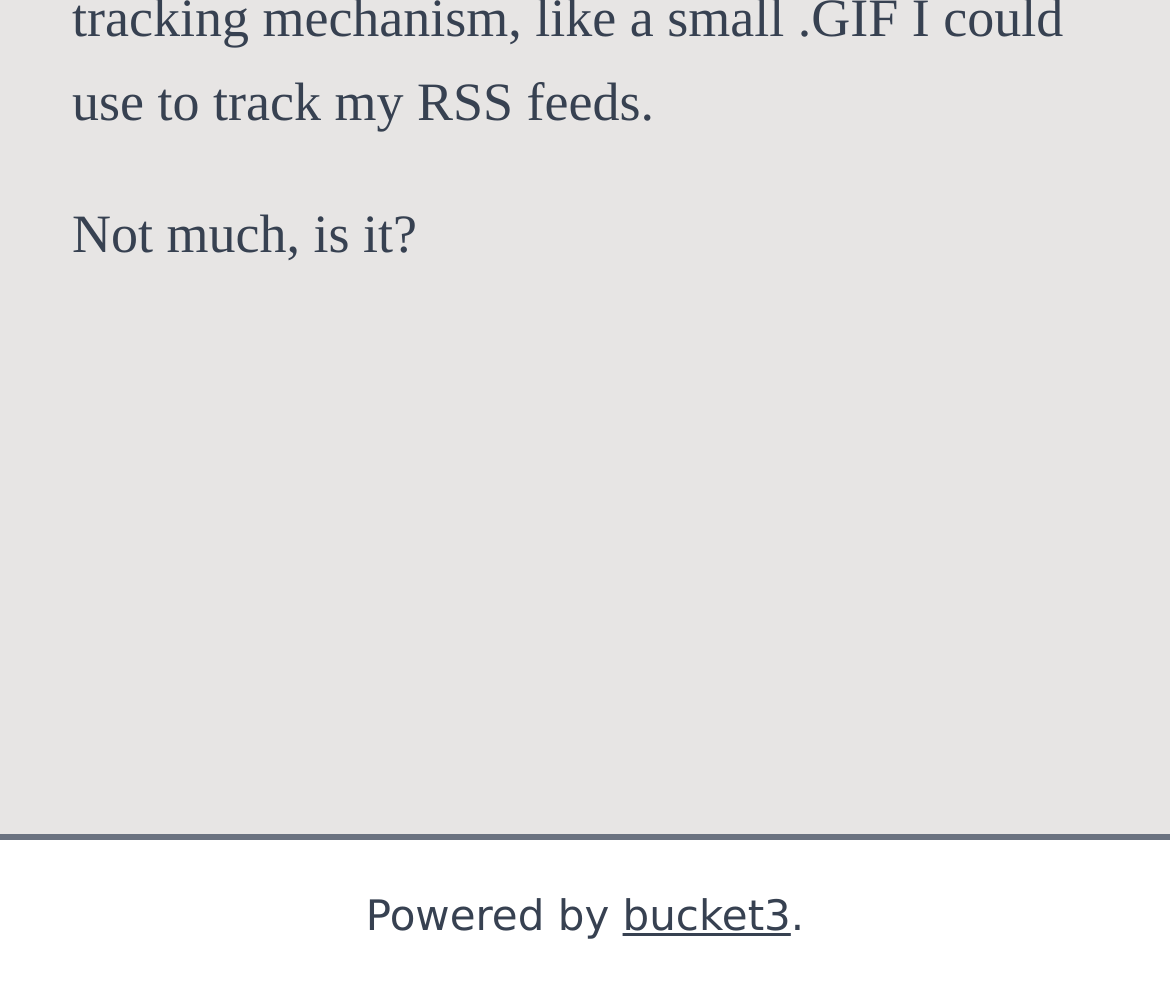Provide the bounding box coordinates of the HTML element this sentence describes: "bucket3". The bounding box coordinates consist of four float numbers between 0 and 1, i.e., [left, top, right, bottom].

[0.532, 0.898, 0.676, 0.946]